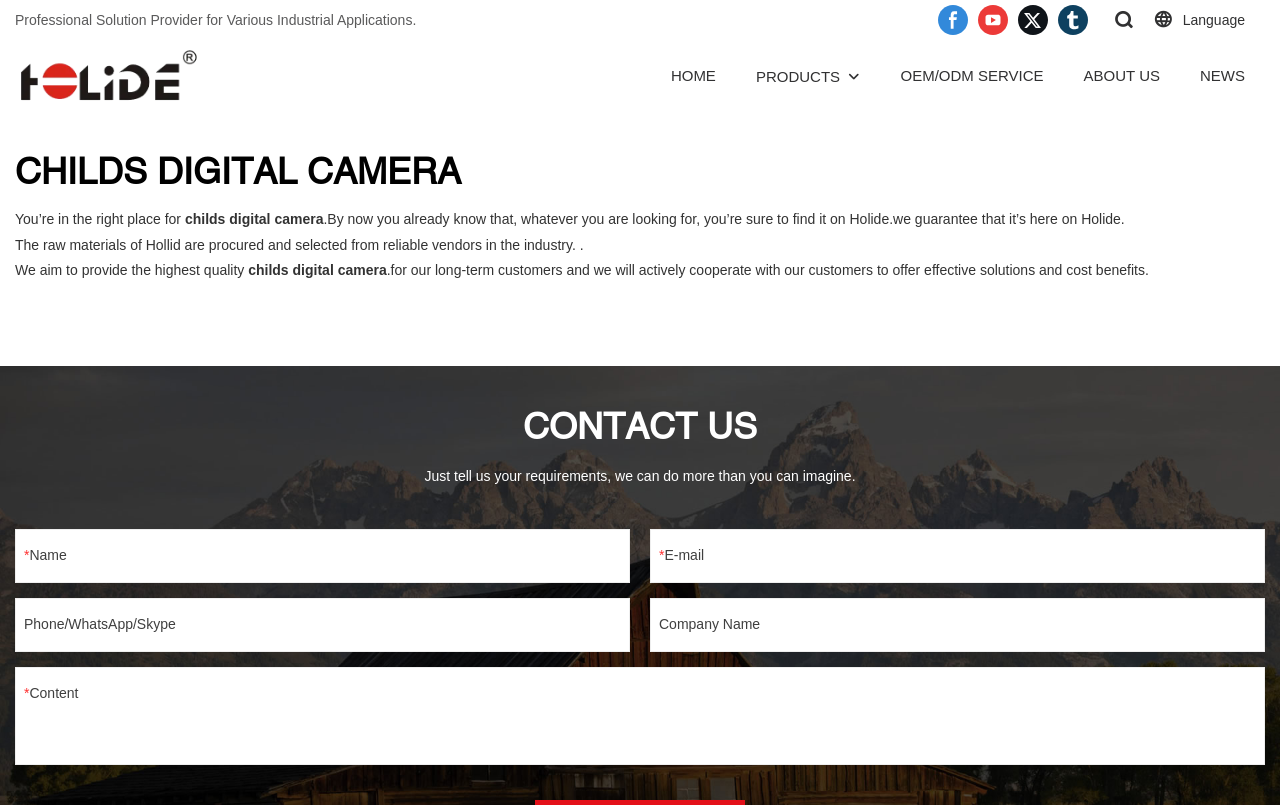What is the company's main product? Please answer the question using a single word or phrase based on the image.

Childs digital camera